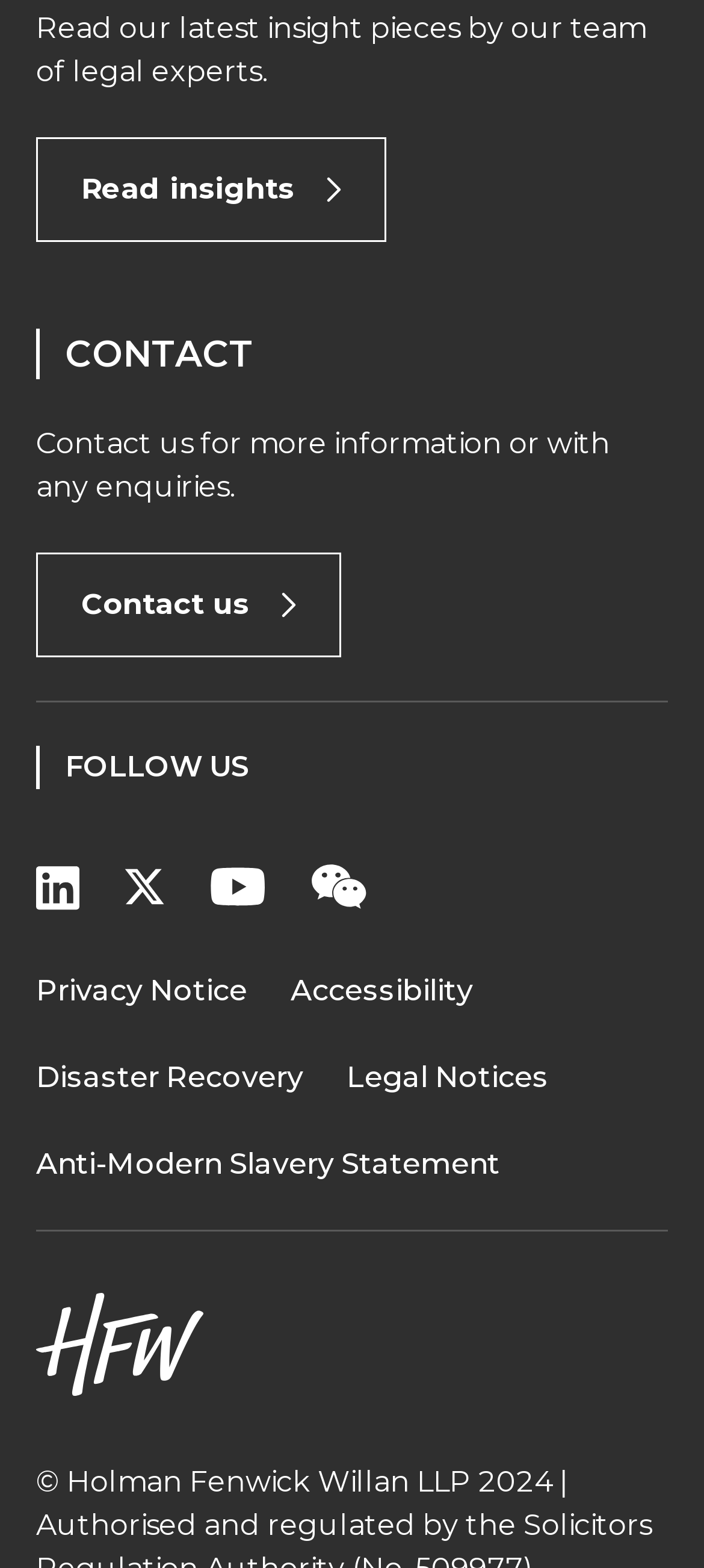How many links are present in the footer section?
Give a detailed and exhaustive answer to the question.

The footer section of the webpage contains five links: 'Privacy Notice', 'Accessibility', 'Disaster Recovery', 'Legal Notices', and 'Anti-Modern Slavery Statement'. These links are likely related to the law firm's policies and legal information.